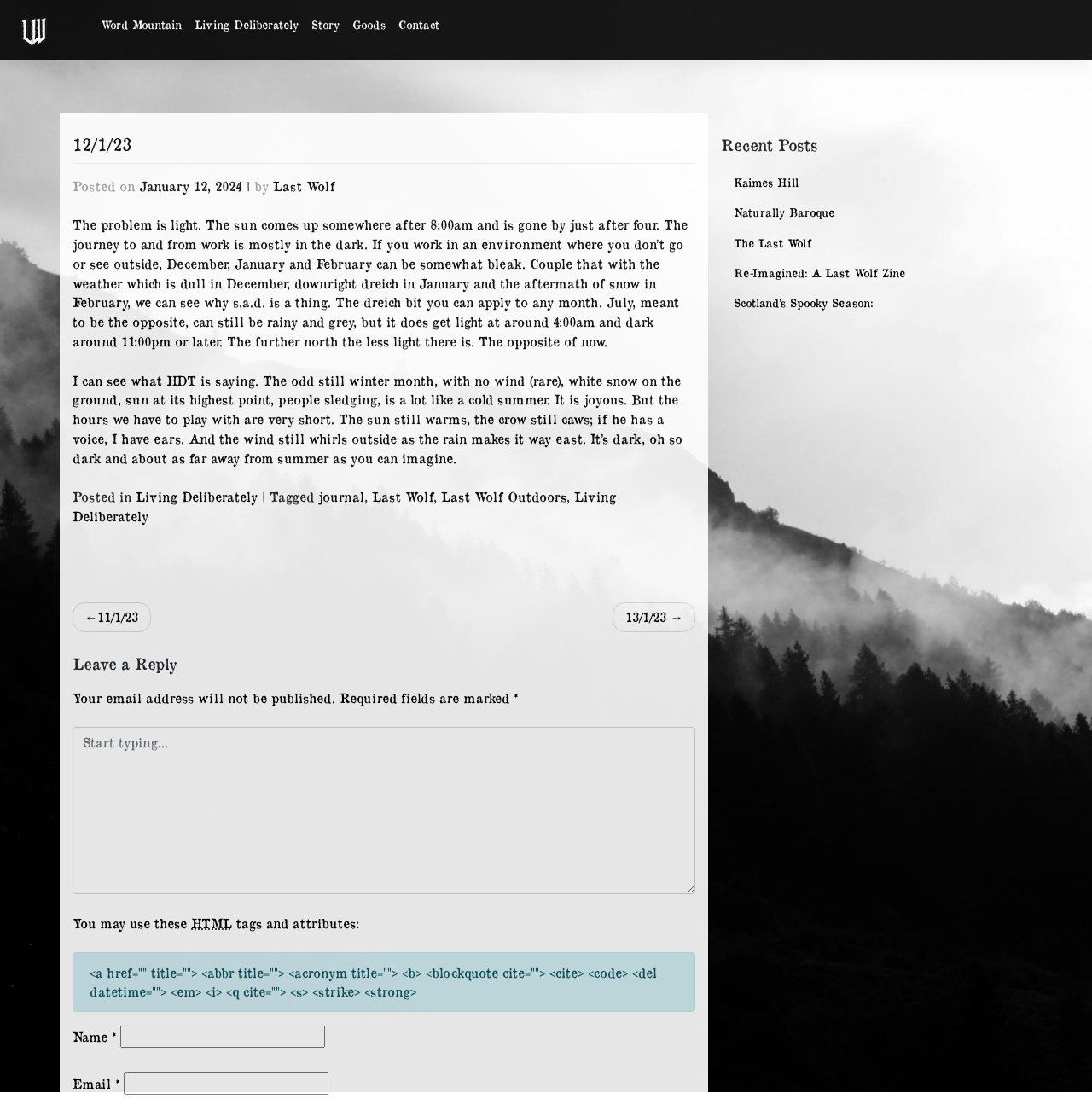Respond with a single word or short phrase to the following question: 
Is there a comment section?

Yes